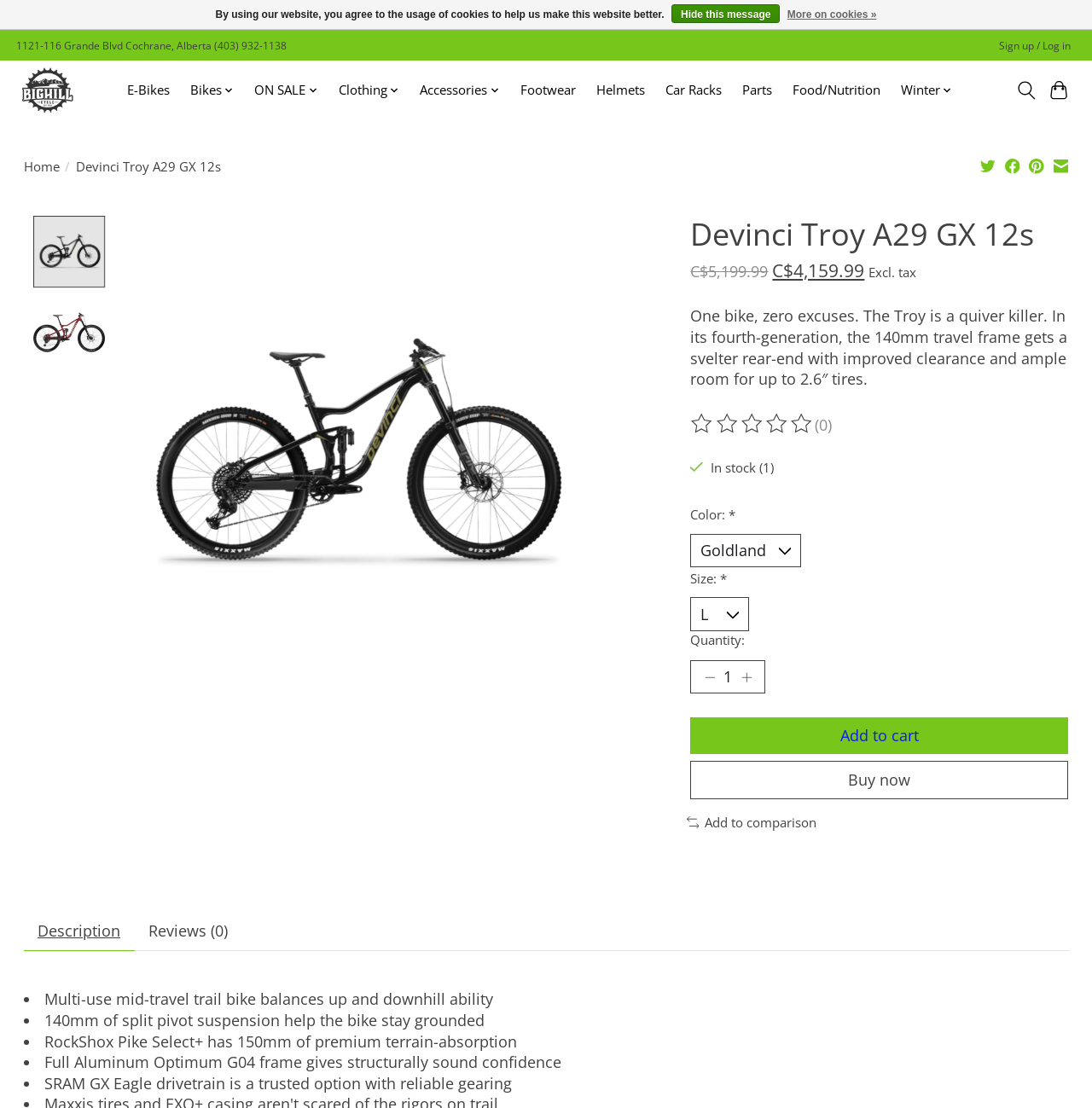Articulate a detailed summary of the webpage's content and design.

This webpage is about a product, specifically a bike called the Devinci Troy A29 GX 12s. At the top of the page, there is a navigation bar with links to different sections of the website, including "E-Bikes", "Bikes", "ON SALE", "Clothing", "Accessories", "Footwear", "Helmets", "Car Racks", "Parts", "Food/Nutrition", and "Winter". There is also a search icon and a cart icon on the top right corner of the page.

Below the navigation bar, there is a breadcrumb trail showing the current location of the product page. On the left side of the page, there is a product image slideshow. Above the product image, there is a heading with the product name and a brief description of the product.

To the right of the product image, there is a section with product details, including the price, a rating system, and a brief product description. There is also a "Read reviews" link and a section showing the product's availability.

Below the product details, there is a section where customers can select the product's color and size. There is also a quantity selector and an "Add to cart" button. Additionally, there is a "Buy now" button and a link to add the product to a comparison list.

At the bottom of the page, there is a tab interface with two tabs: "Description" and "Reviews (0)". The "Description" tab is selected by default and shows a list of features and benefits of the product.